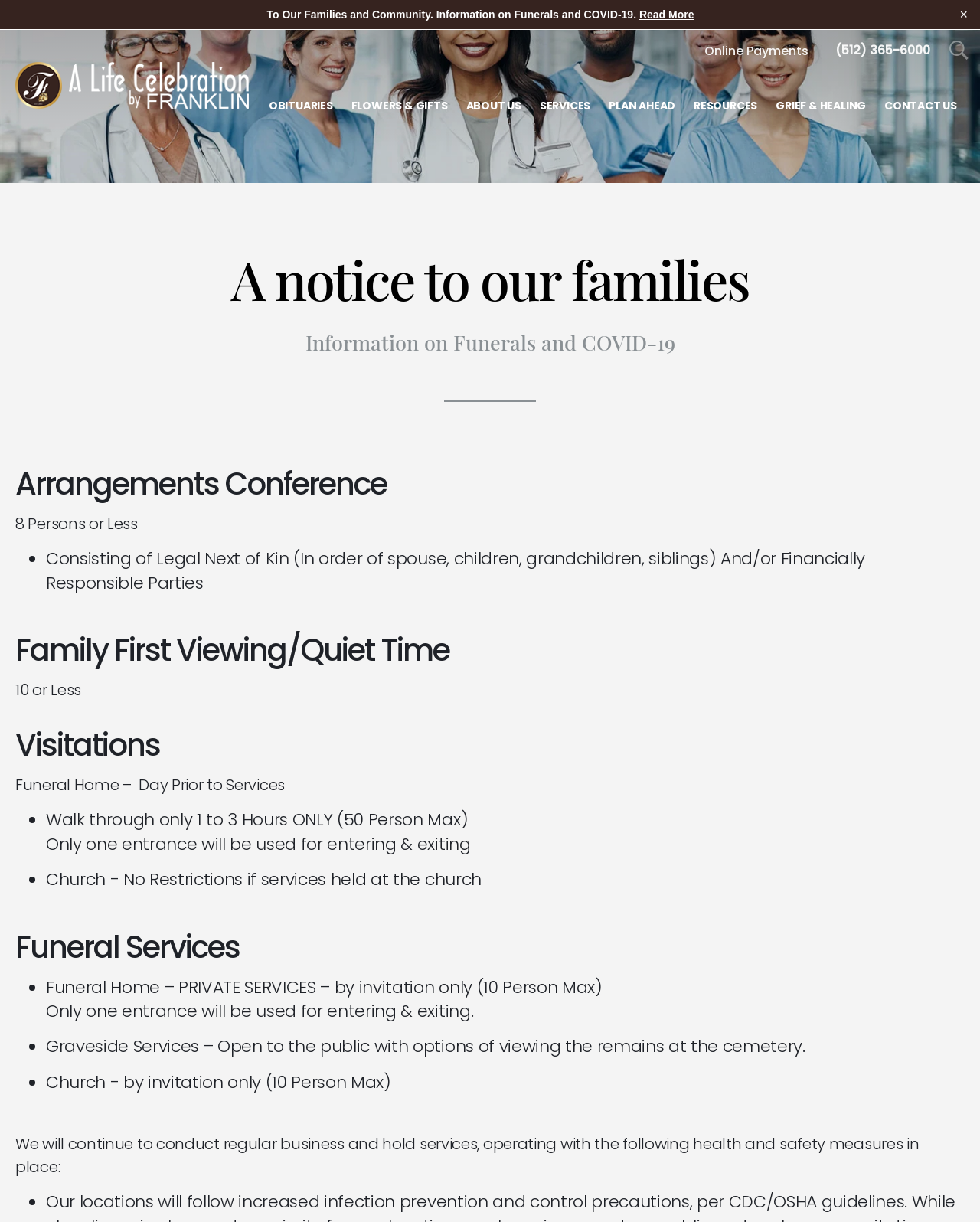Could you please study the image and provide a detailed answer to the question:
What is the purpose of the 'Open Search' button?

The 'Open Search' button is likely a navigation element that allows users to search the website for specific information or resources.